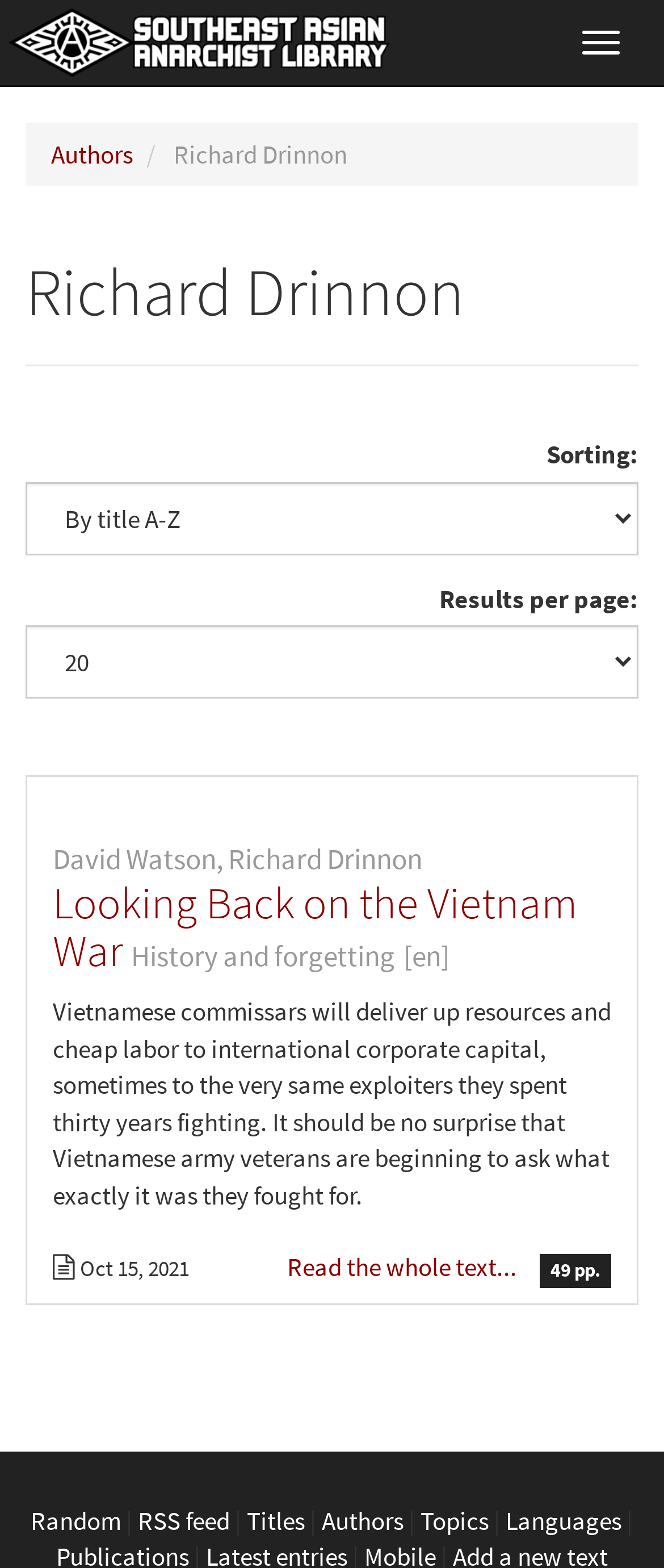Please locate the bounding box coordinates of the element's region that needs to be clicked to follow the instruction: "Toggle navigation". The bounding box coordinates should be provided as four float numbers between 0 and 1, i.e., [left, top, right, bottom].

[0.849, 0.009, 0.962, 0.046]